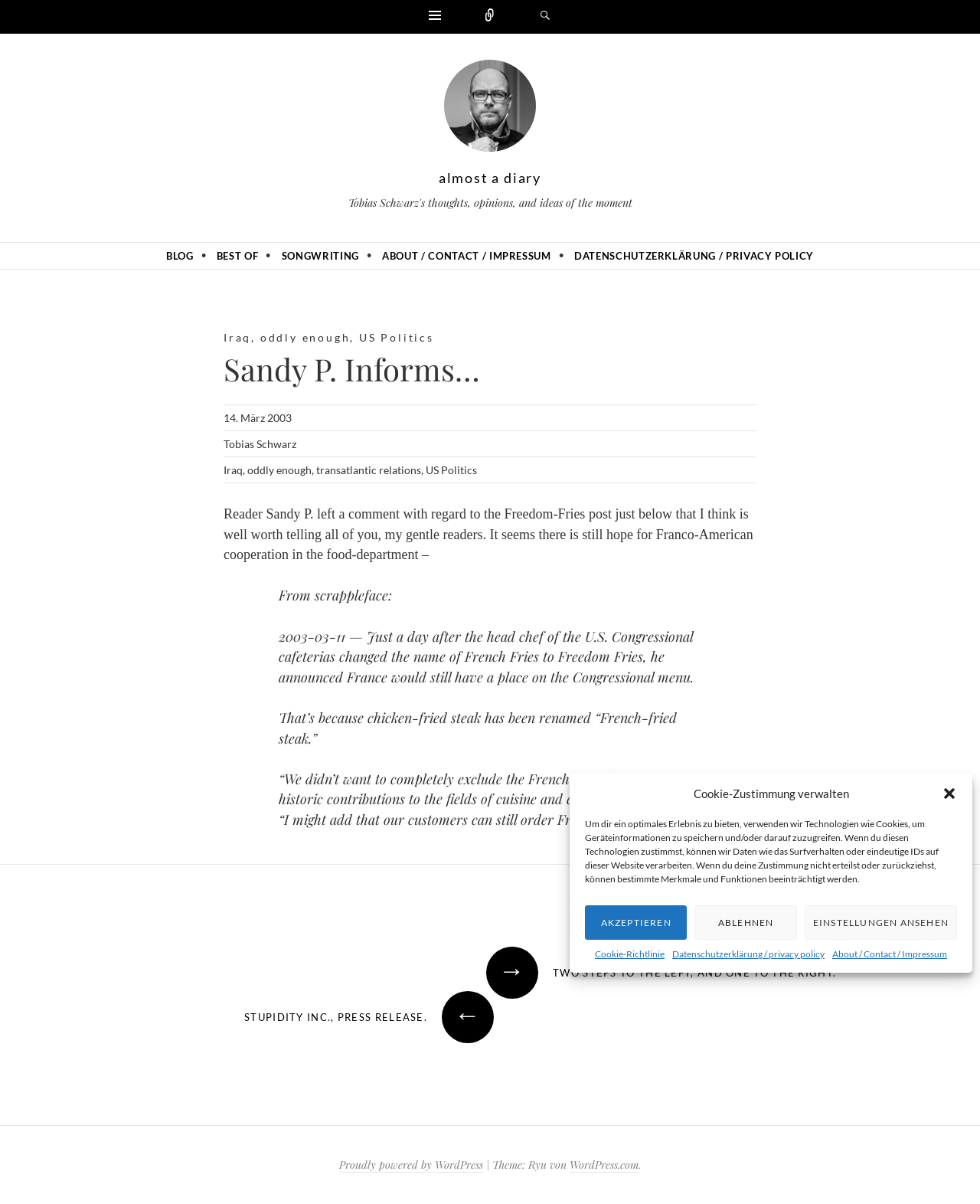Please identify the bounding box coordinates of the area that needs to be clicked to follow this instruction: "Read the article about 'Freedom-Fries'".

[0.228, 0.42, 0.769, 0.467]